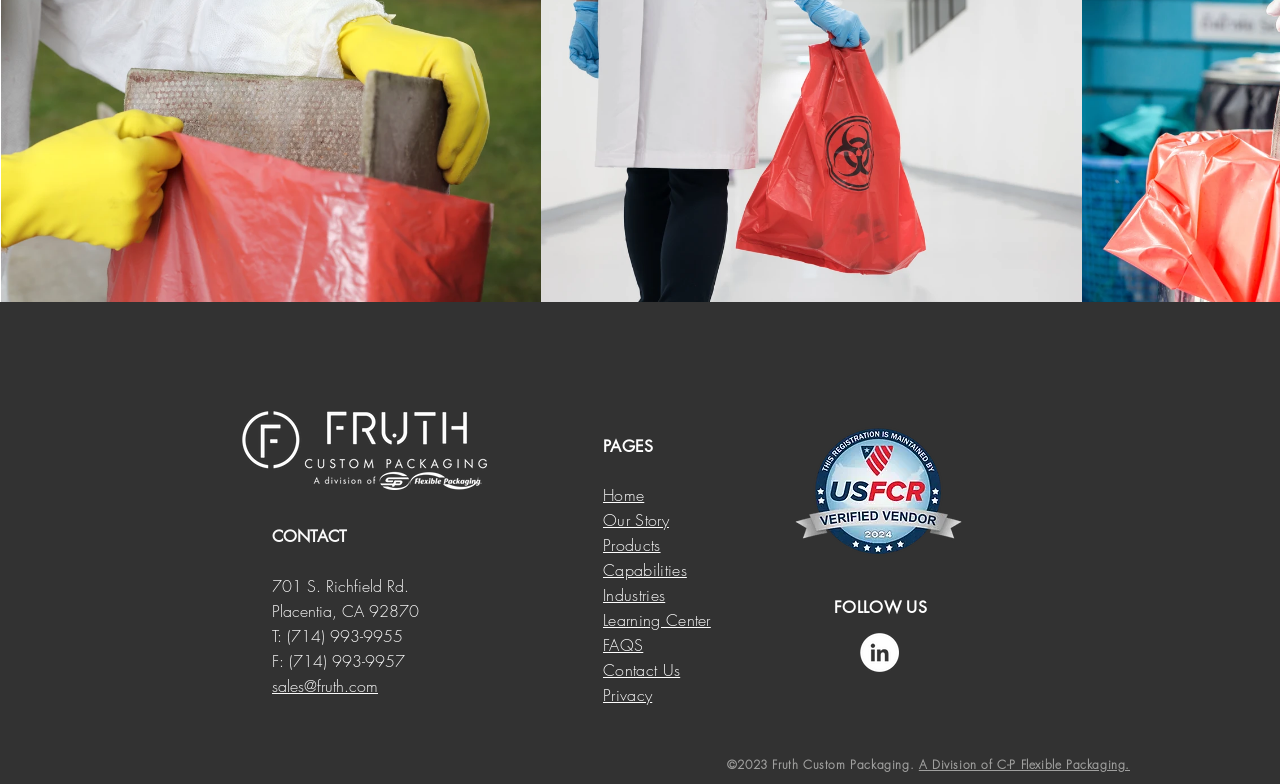Please answer the following question using a single word or phrase: 
What is the address of the company?

701 S. Richfield Rd., Placentia, CA 92870